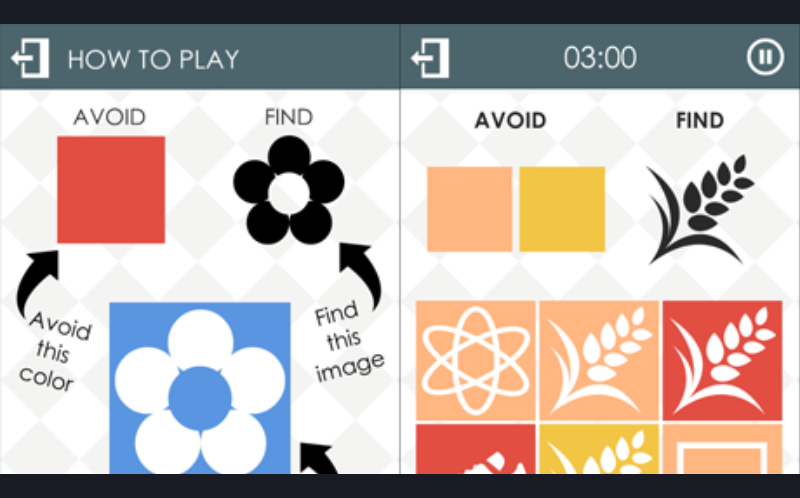What colors should players avoid in the game?
Please answer the question with a detailed and comprehensive explanation.

The gameplay instructions explicitly advise players to avoid a specific red square and two yellow squares. This implies that these colors are obstacles or hazards that players must navigate around in order to succeed in the game.